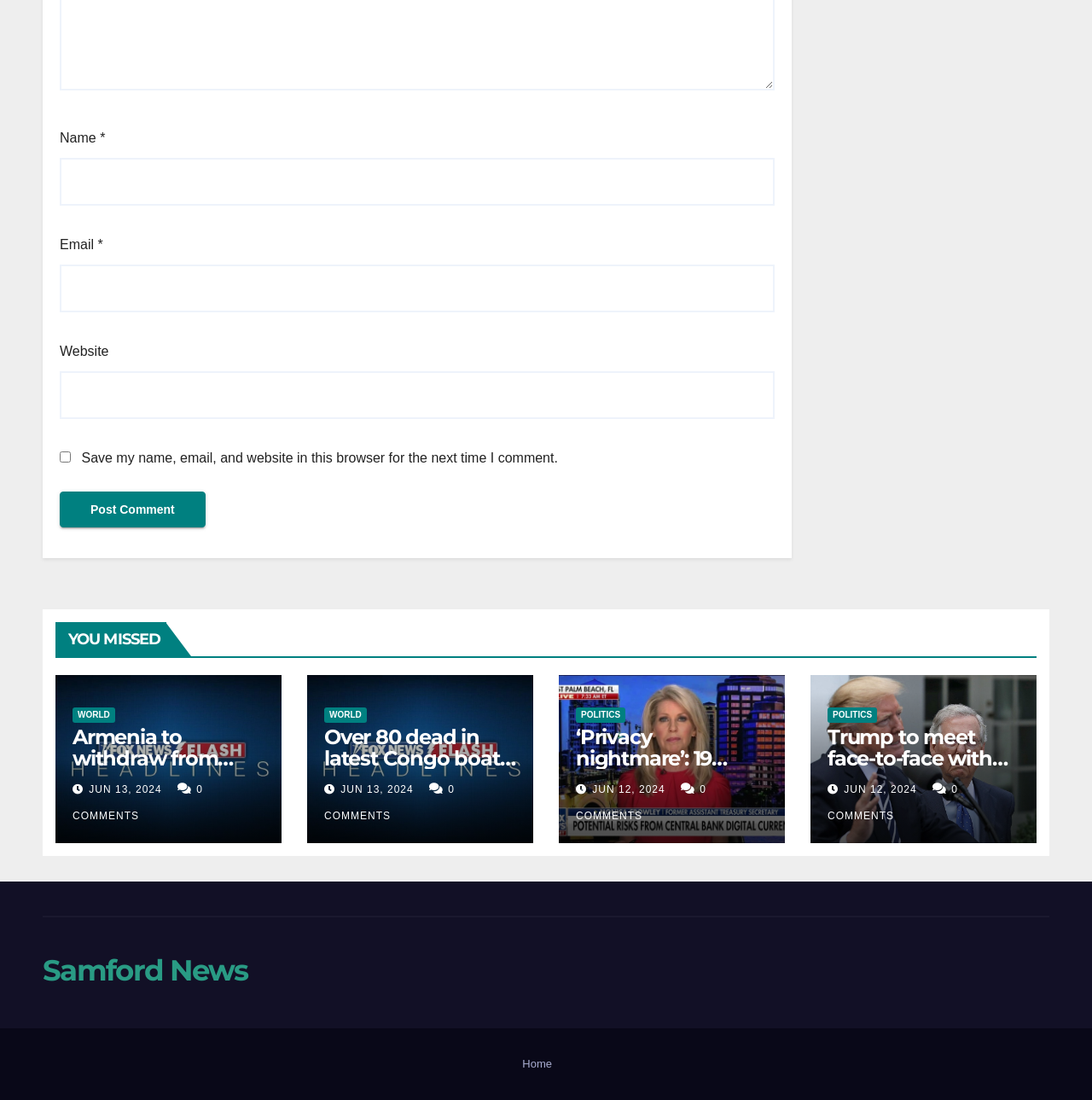Utilize the information from the image to answer the question in detail:
What is the category of the third news article?

The third news article has a heading '‘Privacy nightmare’: 19 states fight SEC’s investor tracker' and is categorized under 'POLITICS', as indicated by the link above the heading.